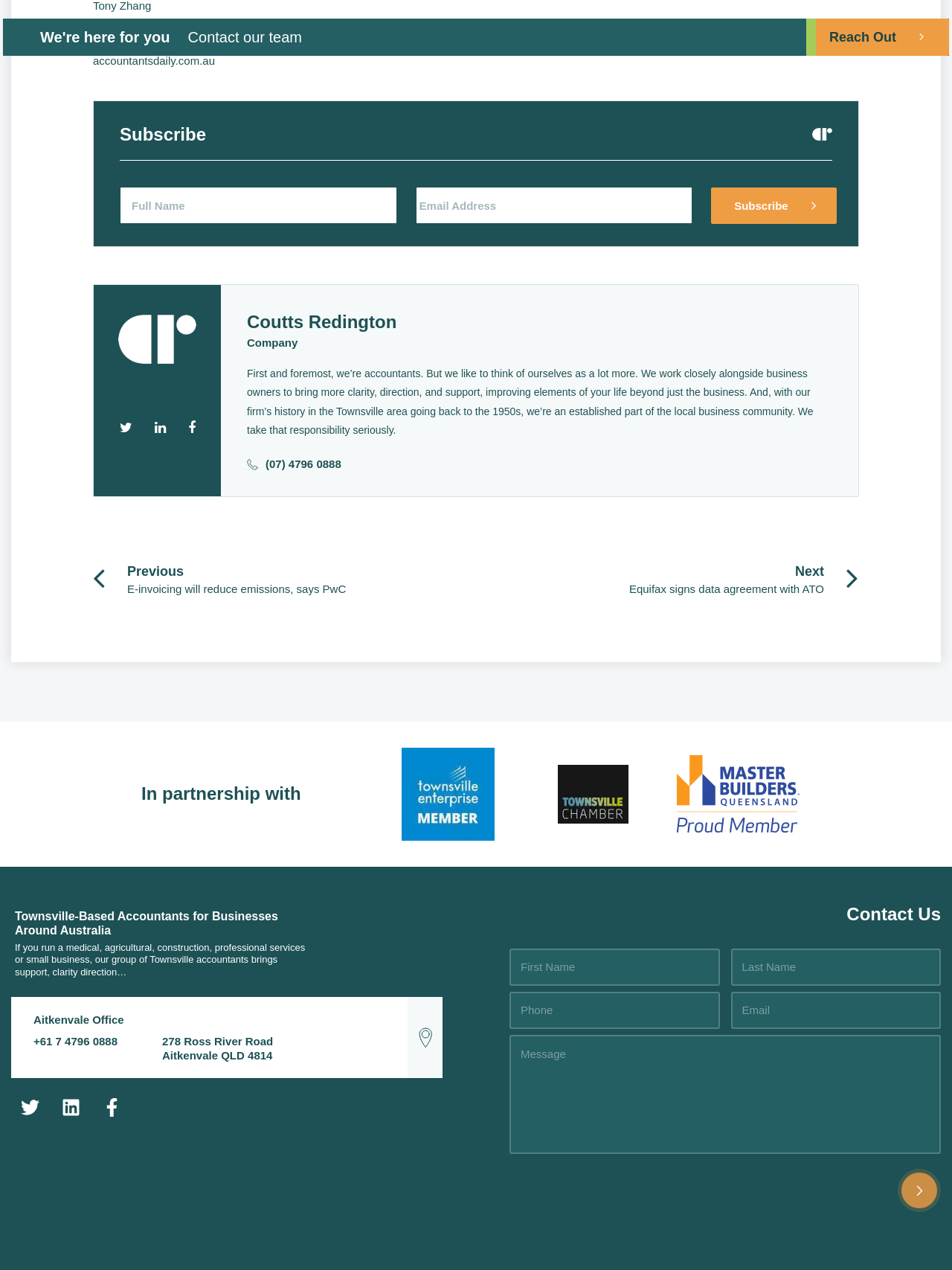Please respond to the question with a concise word or phrase:
What is the phone number of the Aitkenvale Office?

+61 7 4796 0888